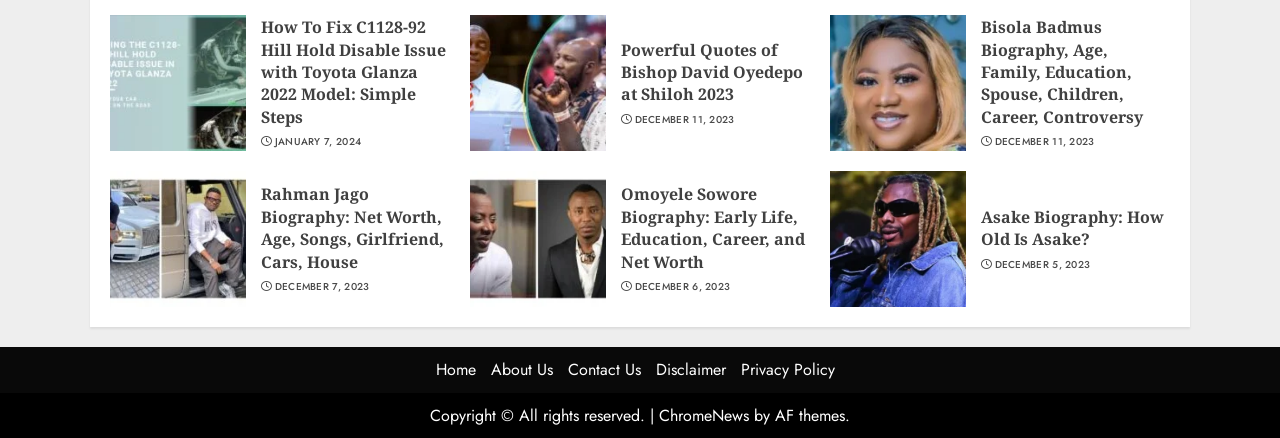Give a one-word or short phrase answer to the question: 
What is the theme provider of the website?

AF themes